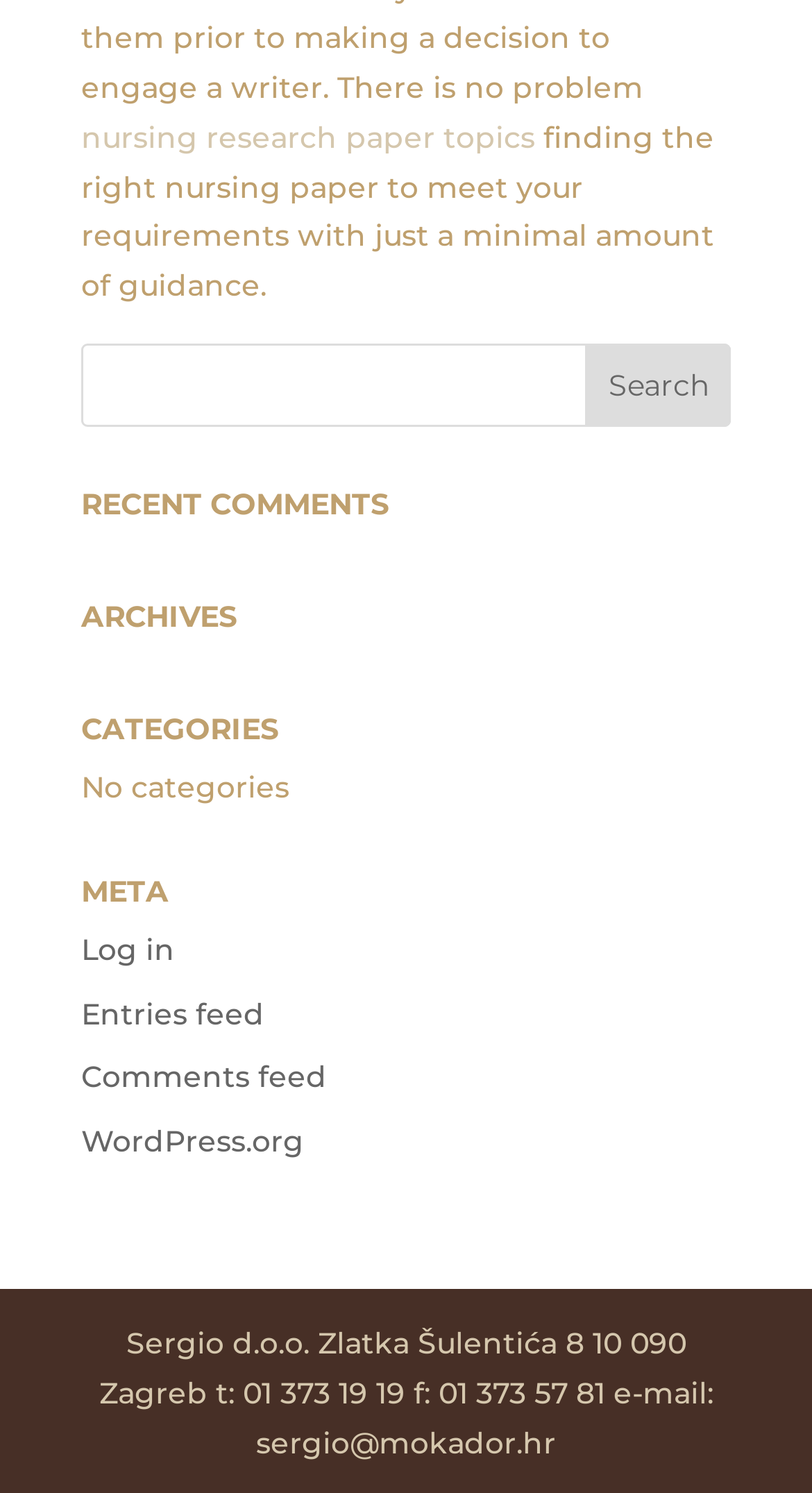Locate the bounding box of the UI element based on this description: "Log in". Provide four float numbers between 0 and 1 as [left, top, right, bottom].

[0.1, 0.623, 0.215, 0.648]